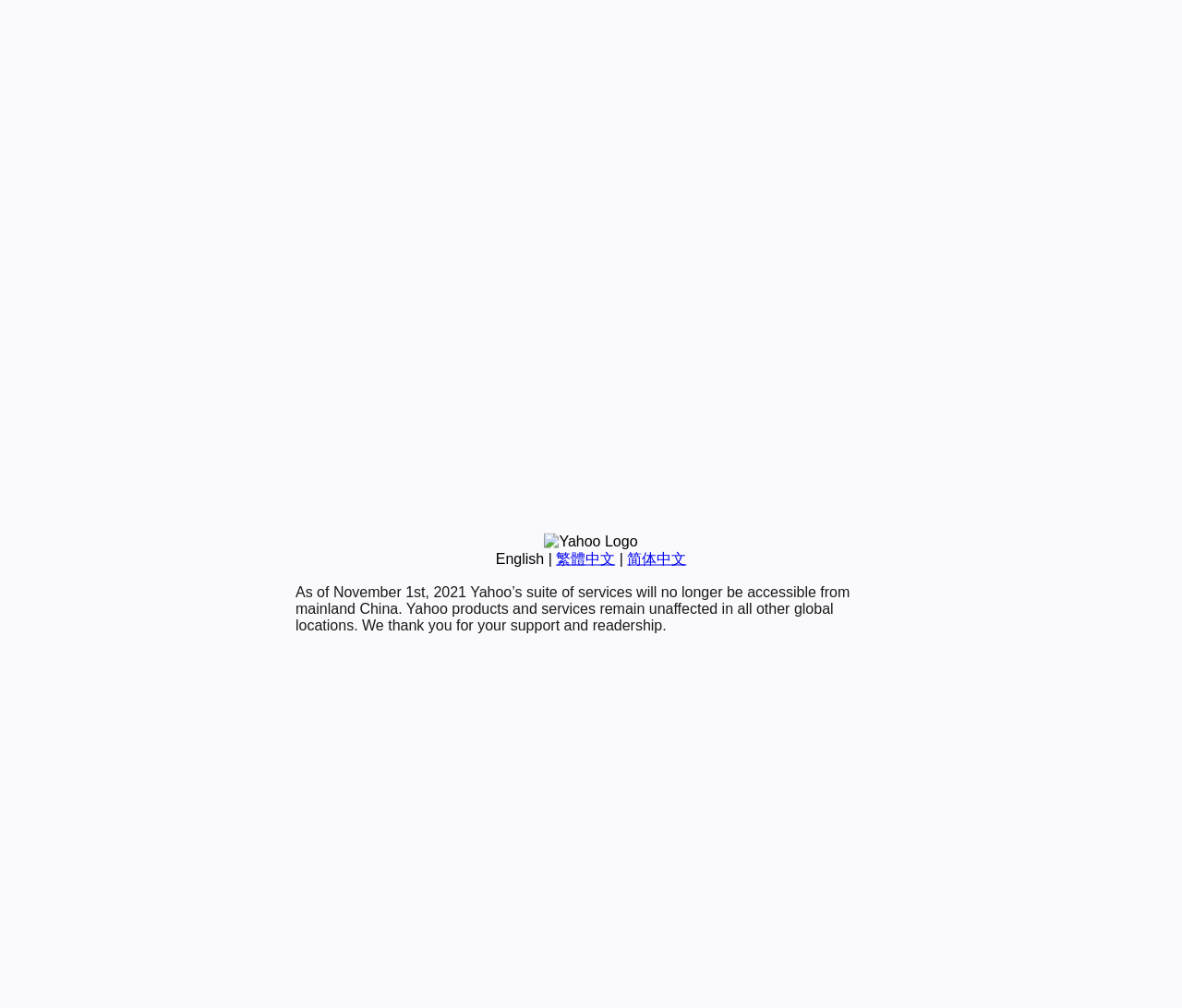Identify the bounding box coordinates for the UI element described as follows: "English". Ensure the coordinates are four float numbers between 0 and 1, formatted as [left, top, right, bottom].

[0.419, 0.546, 0.46, 0.562]